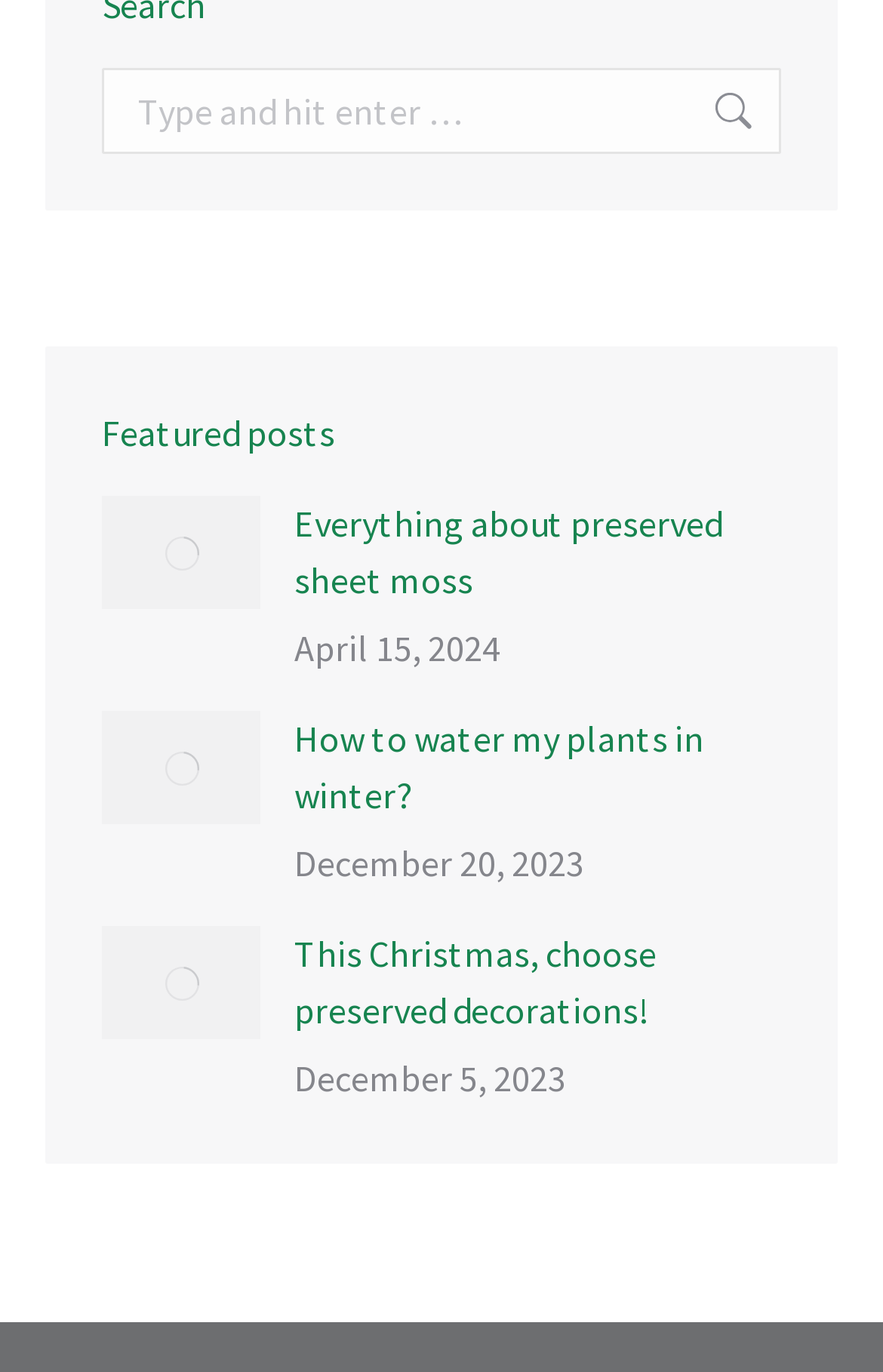Please identify the bounding box coordinates of the element's region that needs to be clicked to fulfill the following instruction: "Check the post about preserved decorations". The bounding box coordinates should consist of four float numbers between 0 and 1, i.e., [left, top, right, bottom].

[0.333, 0.675, 0.885, 0.757]